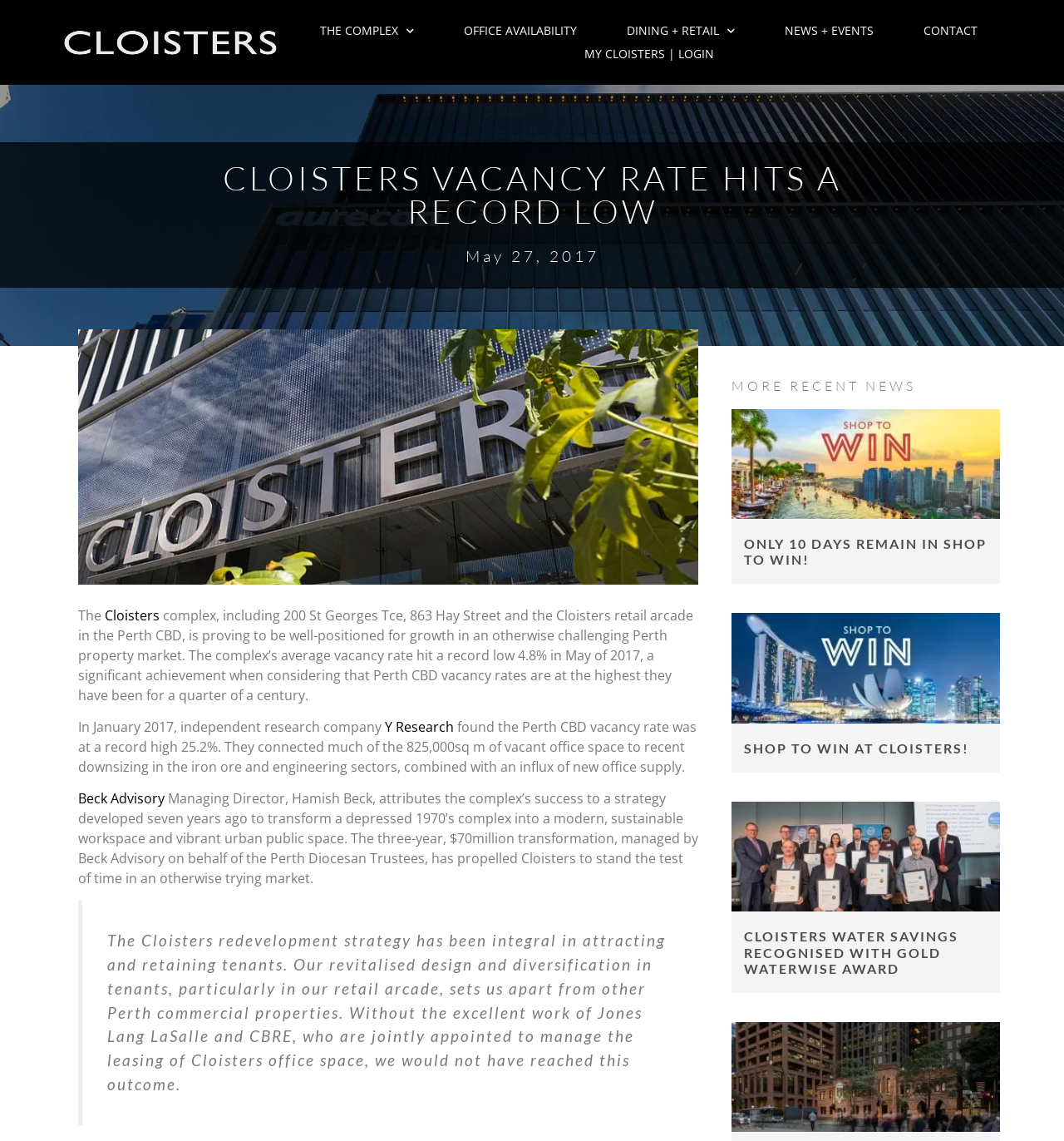Please pinpoint the bounding box coordinates for the region I should click to adhere to this instruction: "Check out SHOP TO WIN AT CLOISTERS!".

[0.7, 0.649, 0.911, 0.662]